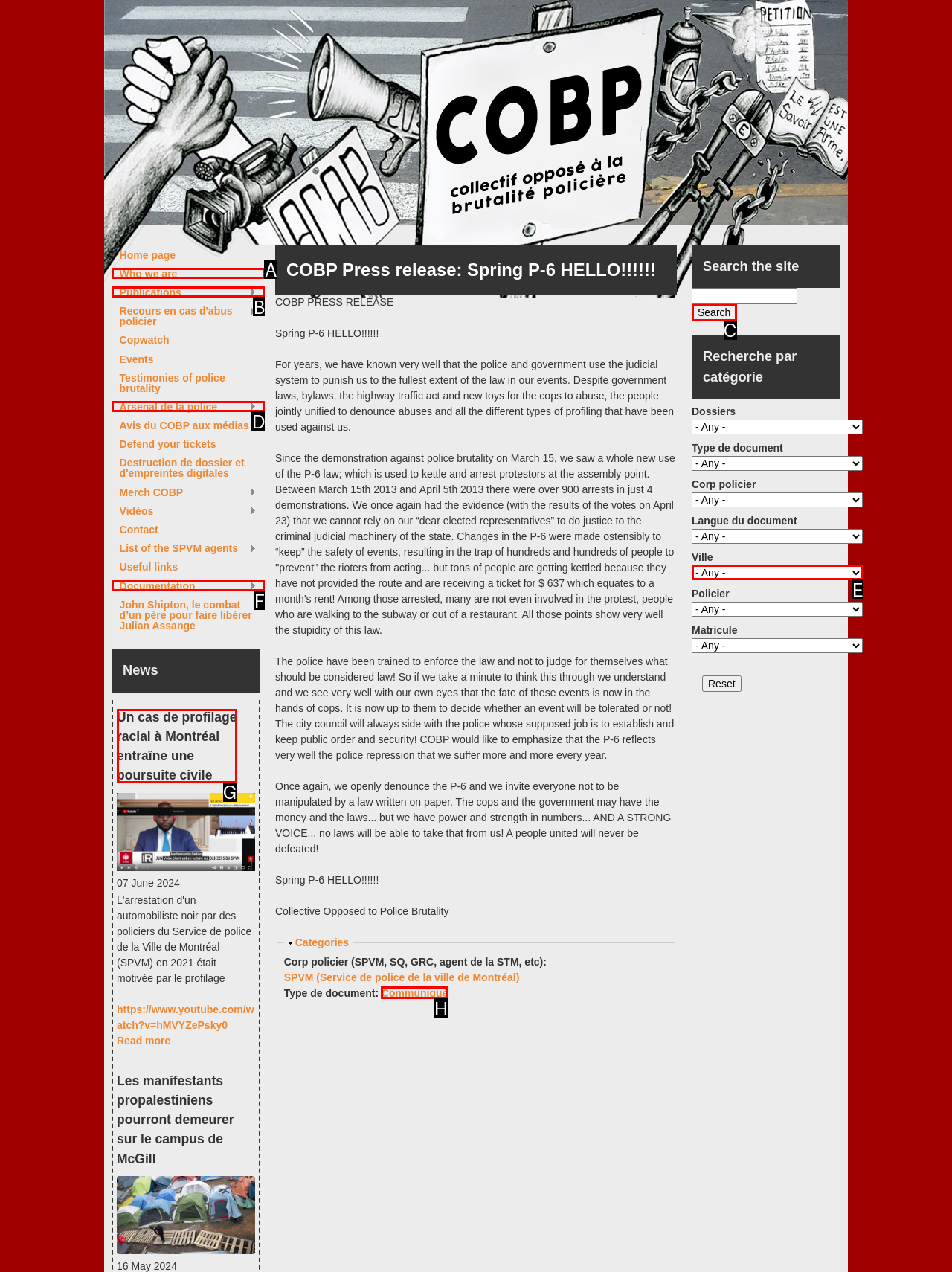Find the option that matches this description: name="op" value="Search"
Provide the matching option's letter directly.

C